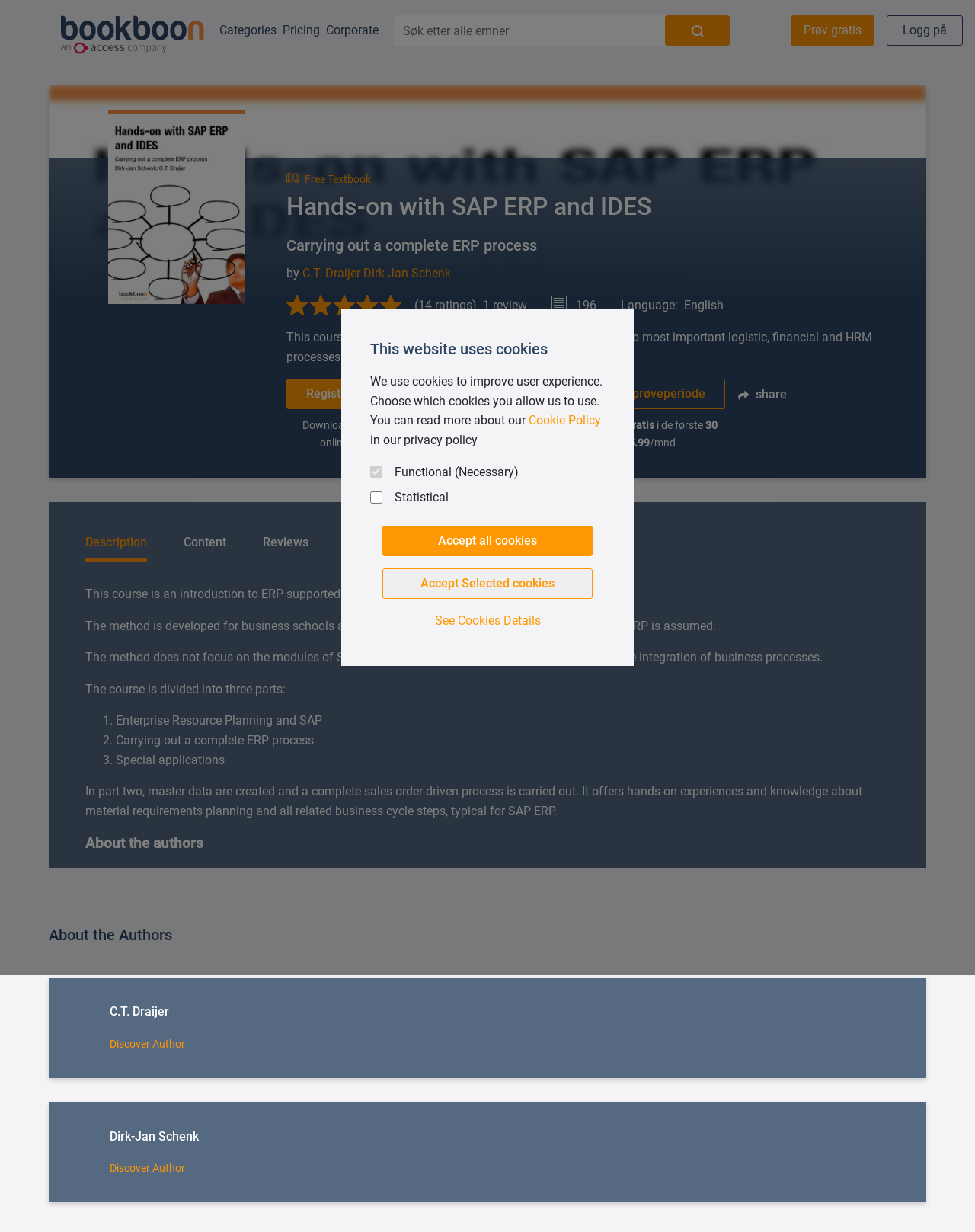Identify the bounding box coordinates for the element you need to click to achieve the following task: "Try for free". The coordinates must be four float values ranging from 0 to 1, formatted as [left, top, right, bottom].

[0.811, 0.012, 0.897, 0.037]